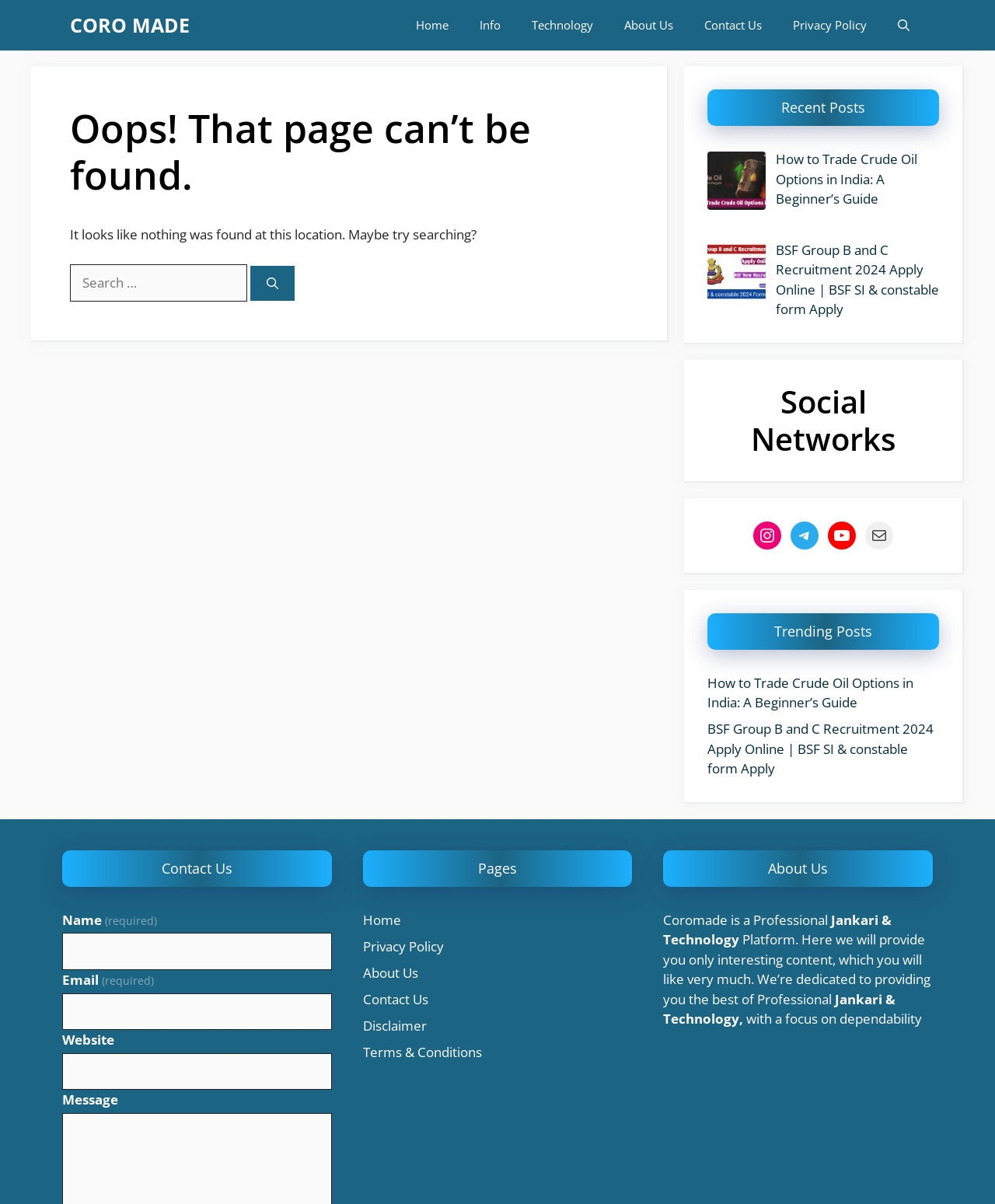Locate the heading on the webpage and return its text.

Oops! That page can’t be found.